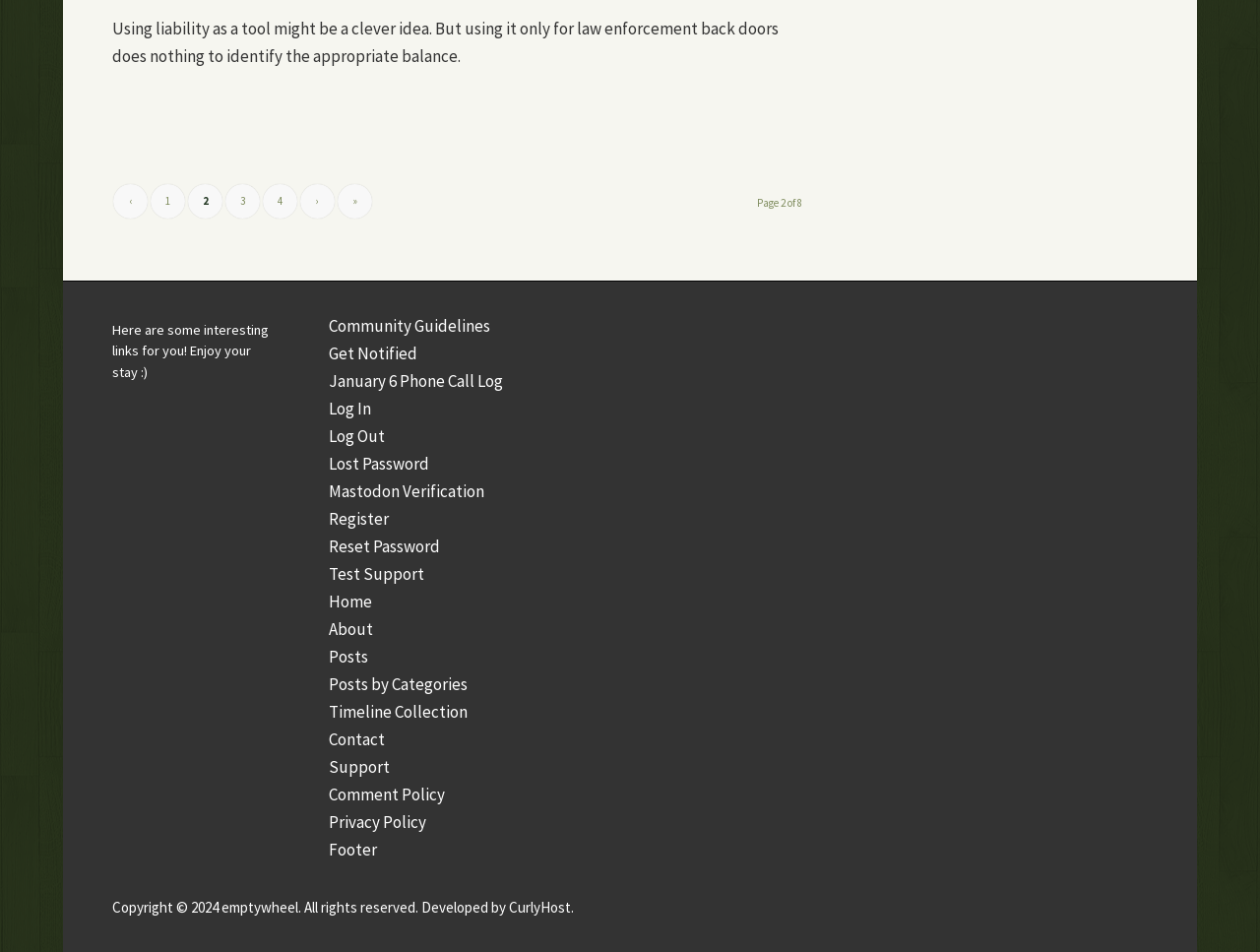Give a concise answer using only one word or phrase for this question:
What is the copyright year of the website?

2024